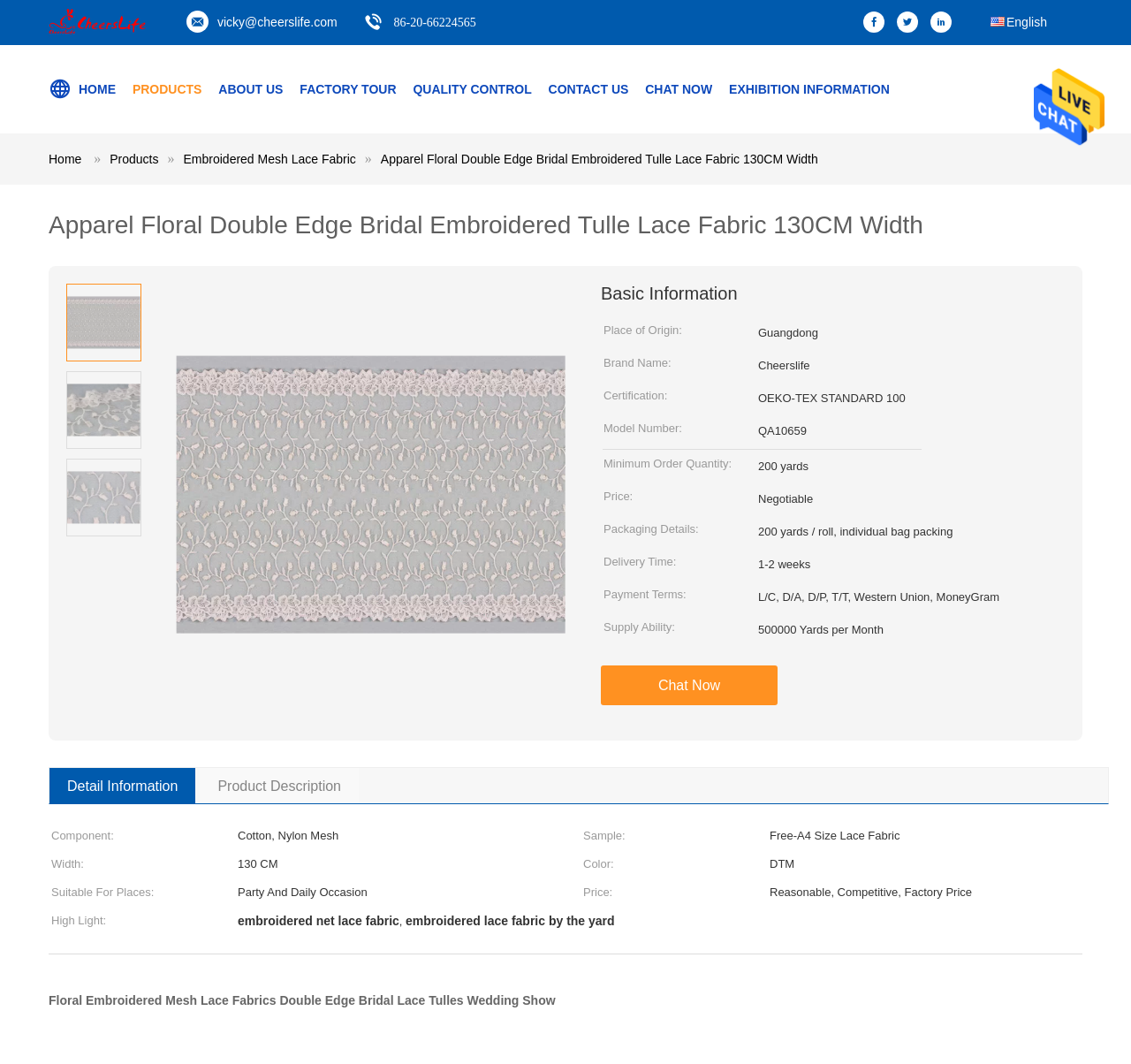What is the certification of the product?
Refer to the image and answer the question using a single word or phrase.

OEKO-TEX STANDARD 100